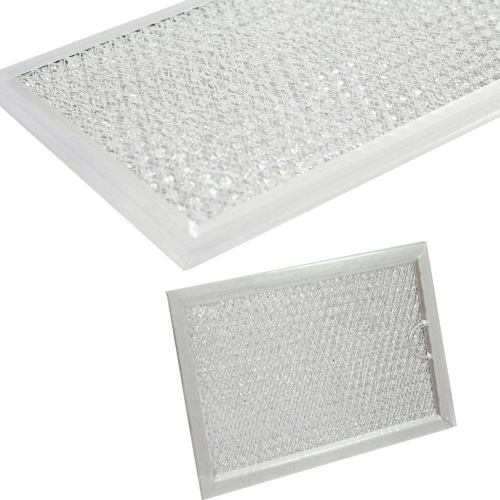What is the purpose of the LG 5230W1A012C Microwave Grease Filter?
Using the visual information, respond with a single word or phrase.

Trap grease from exhaust air